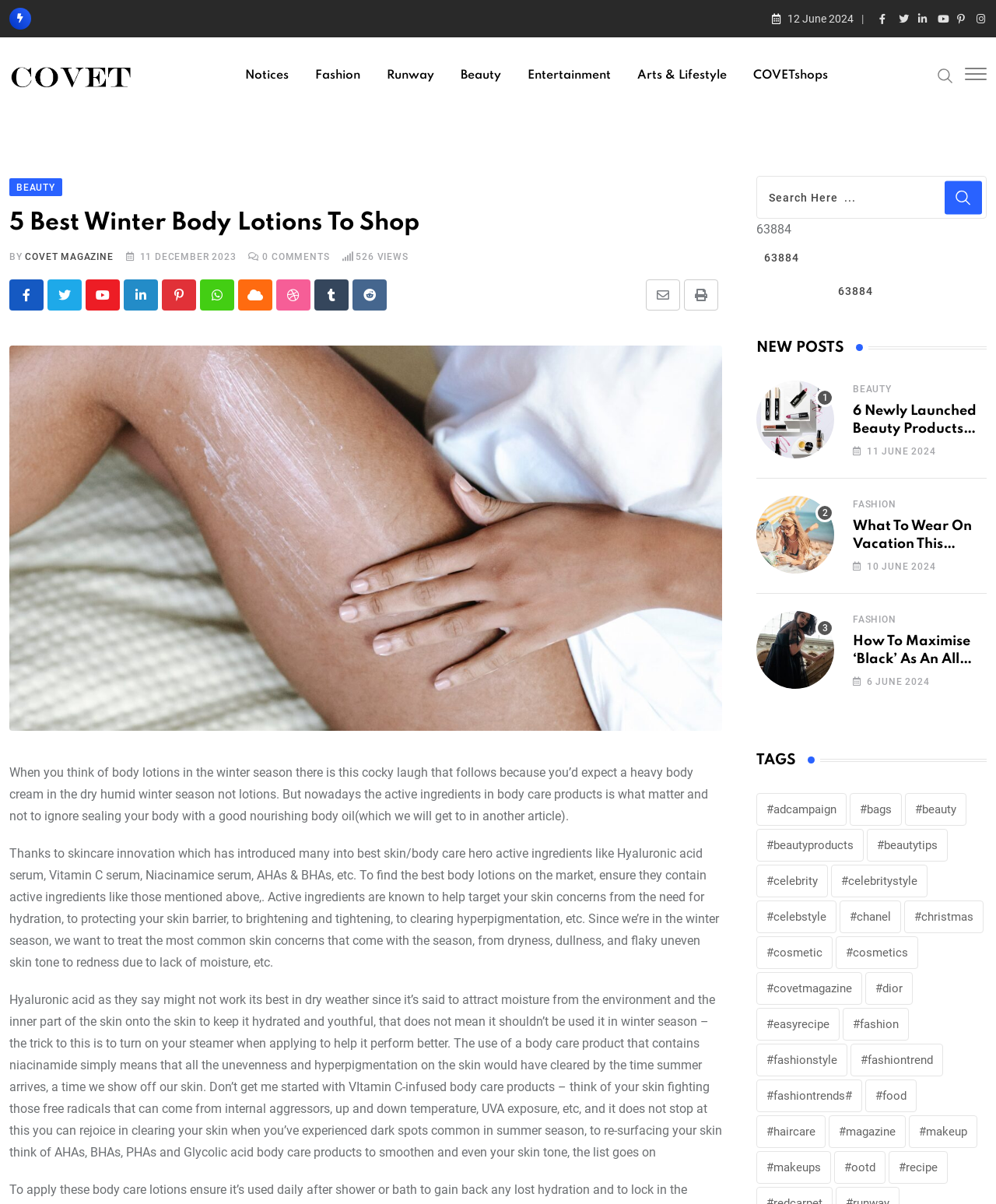What is the category of the article '6 Newly Launched Beauty Products You Must Try'?
Kindly offer a comprehensive and detailed response to the question.

The category of the article '6 Newly Launched Beauty Products You Must Try' can be found below the article title, which is 'BEAUTY'.